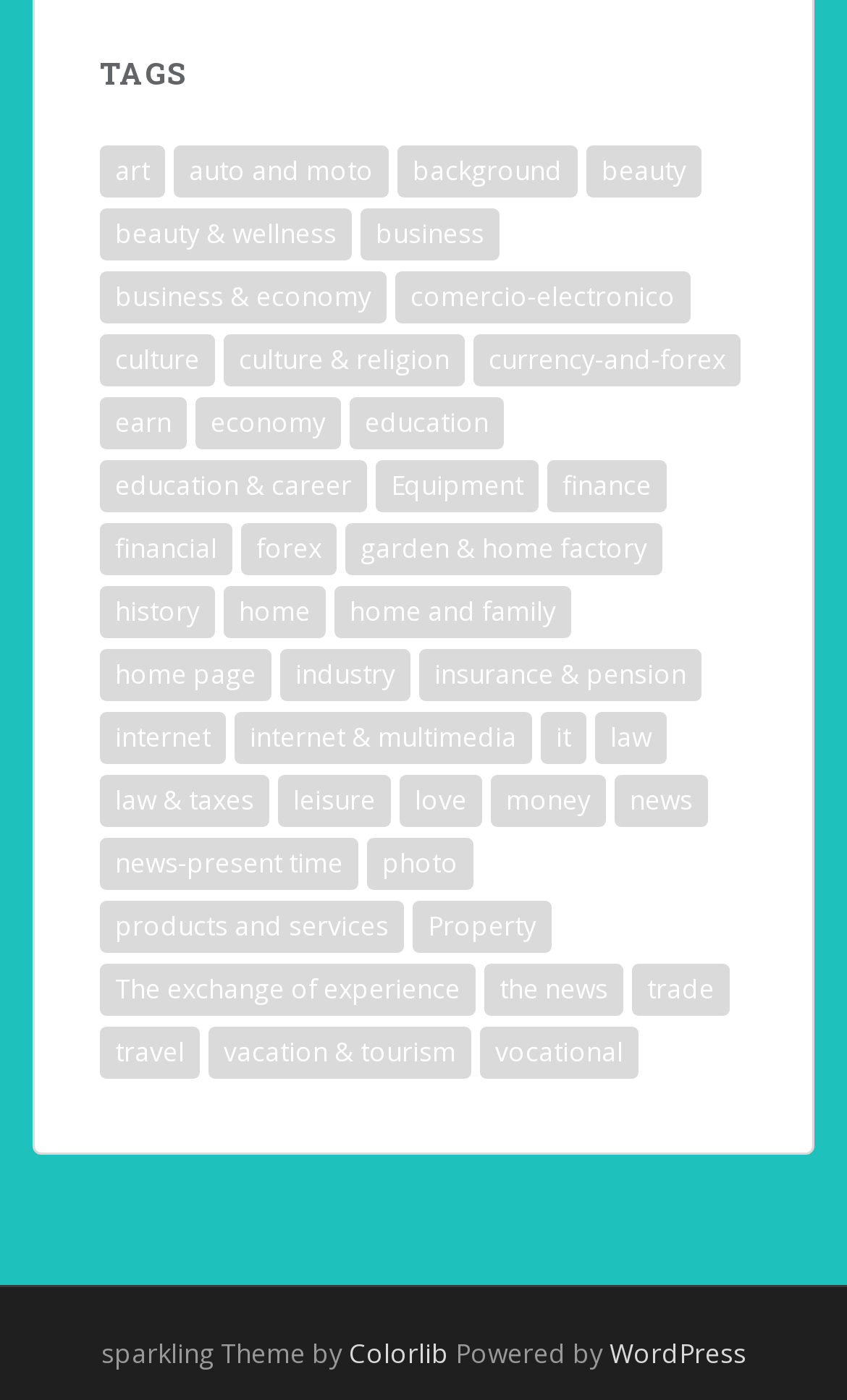What is the position of the 'beauty' link?
Could you answer the question in a detailed manner, providing as much information as possible?

By comparing the y1 and y2 coordinates of the 'beauty' and 'business' links, I found that the 'beauty' link has a smaller y1 value, indicating that it is positioned above the 'business' link.